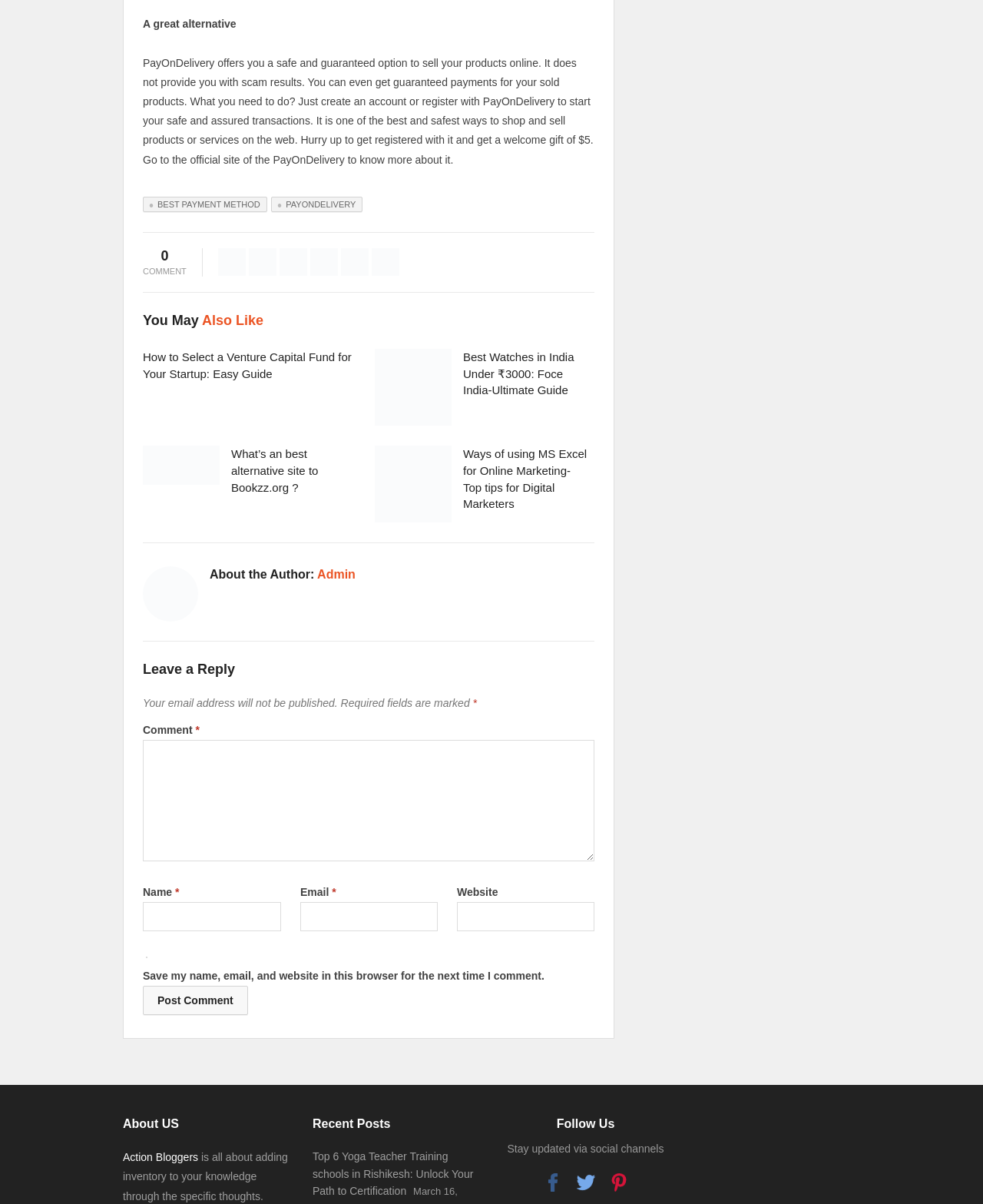Provide a single word or phrase to answer the given question: 
What is the category of the article 'Best Watches in India Under ₹3000: Foce India-Ultimate Guide'?

Watches